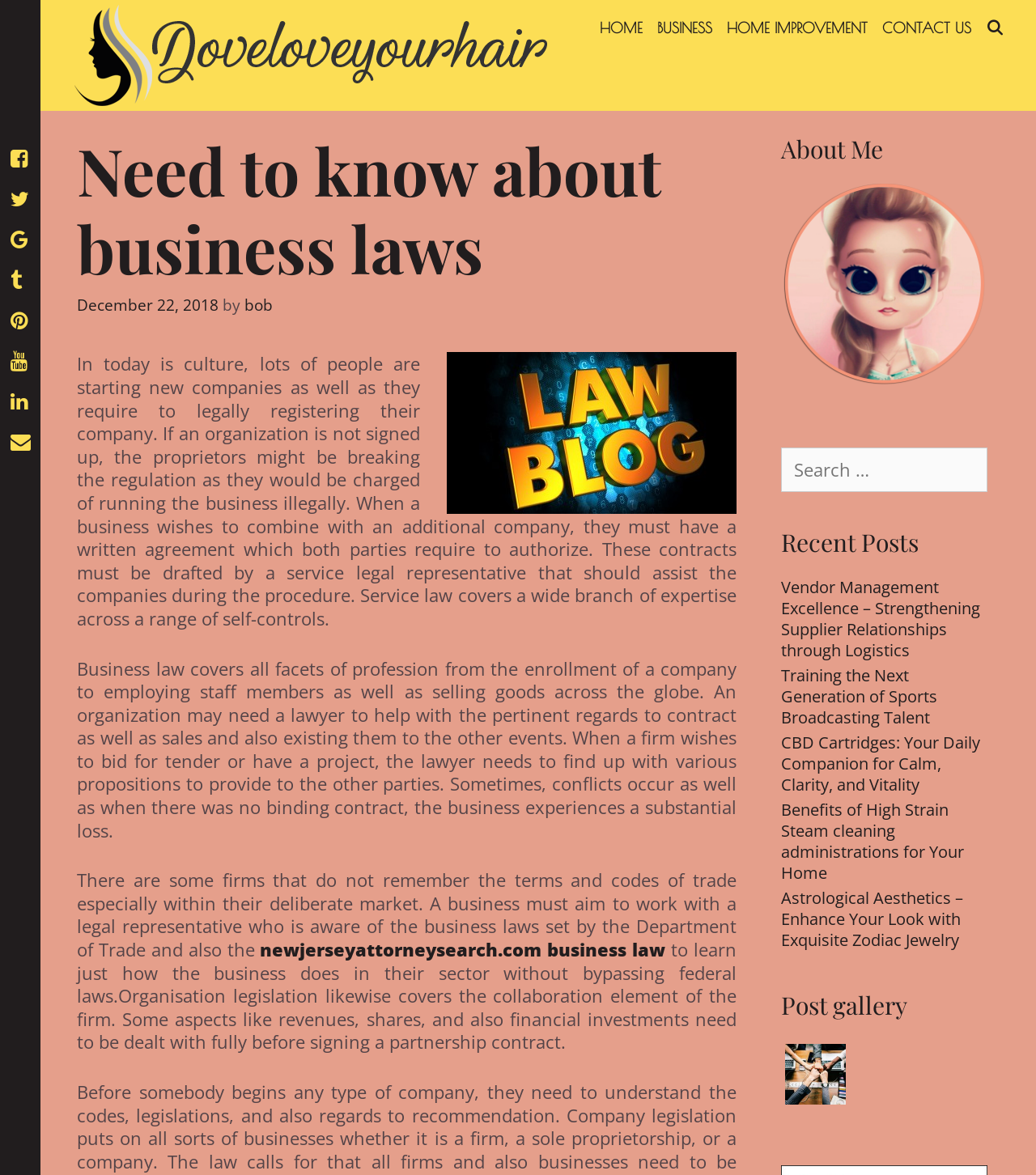Answer with a single word or phrase: 
What is the main topic of this webpage?

Business laws